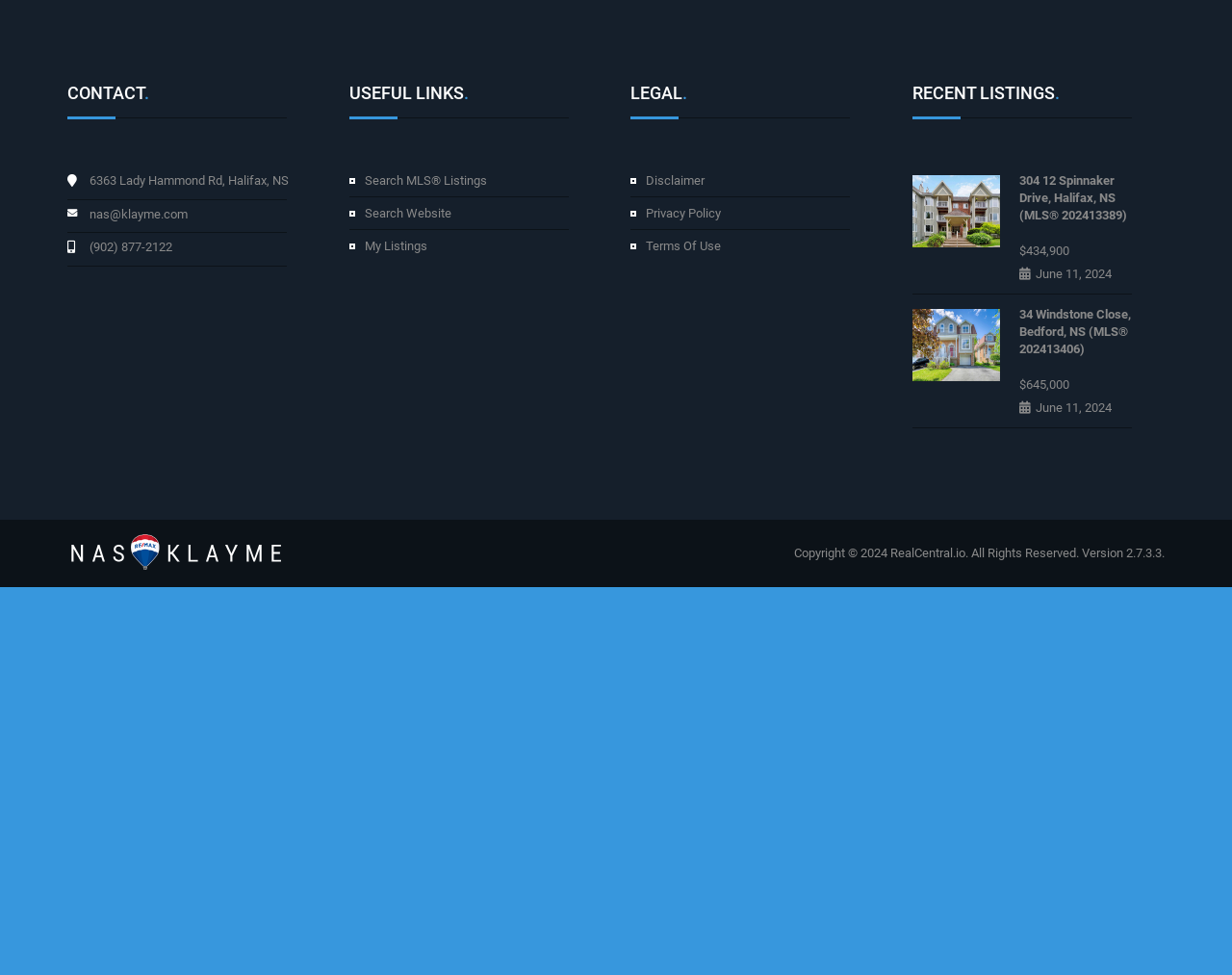Provide the bounding box coordinates for the UI element that is described by this text: "Privacy Policy". The coordinates should be in the form of four float numbers between 0 and 1: [left, top, right, bottom].

[0.524, 0.211, 0.585, 0.226]